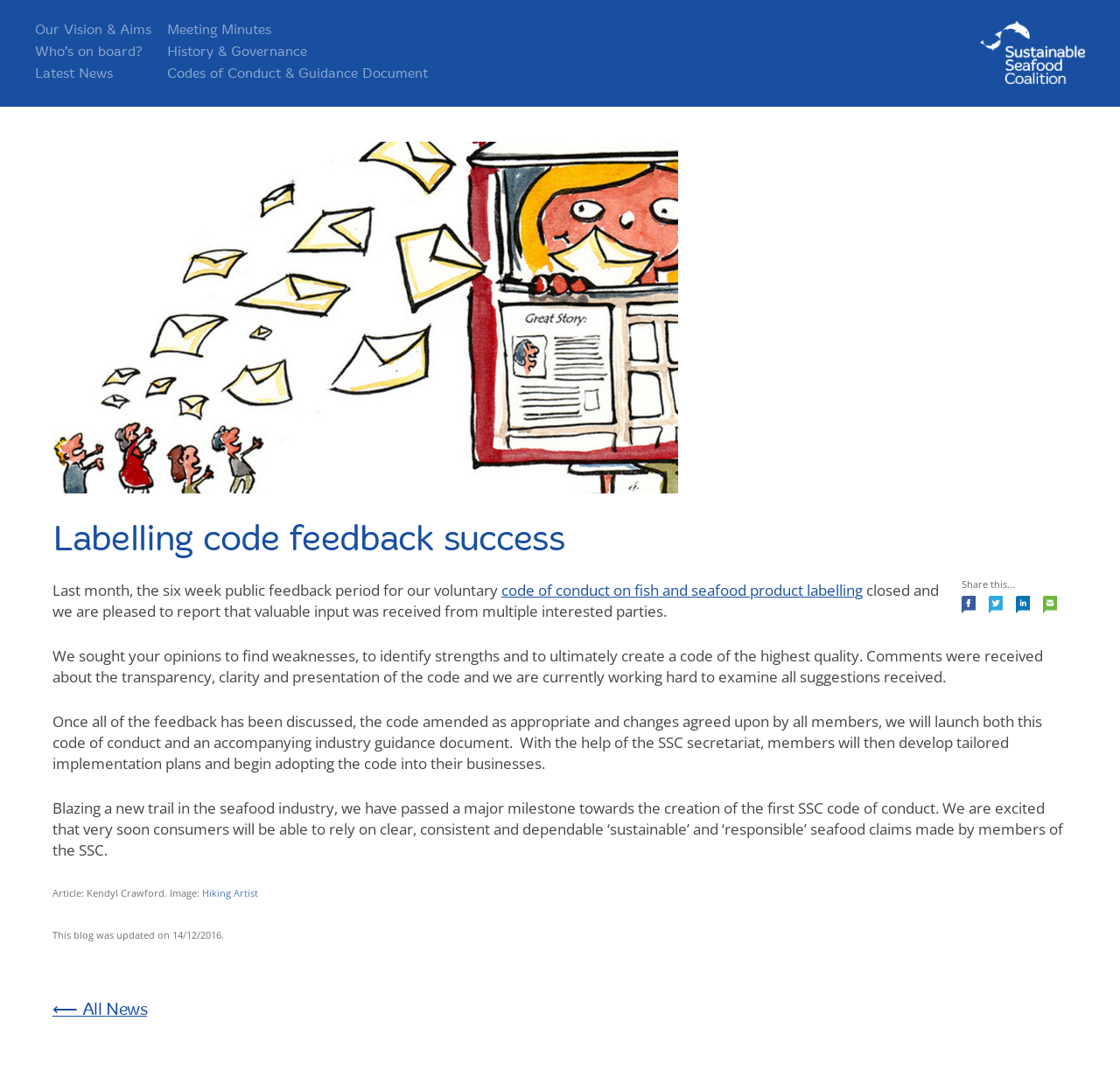Provide the bounding box coordinates of the HTML element described by the text: "parent_node: Share this... title="Email"". The coordinates should be in the format [left, top, right, bottom] with values between 0 and 1.

[0.931, 0.556, 0.953, 0.568]